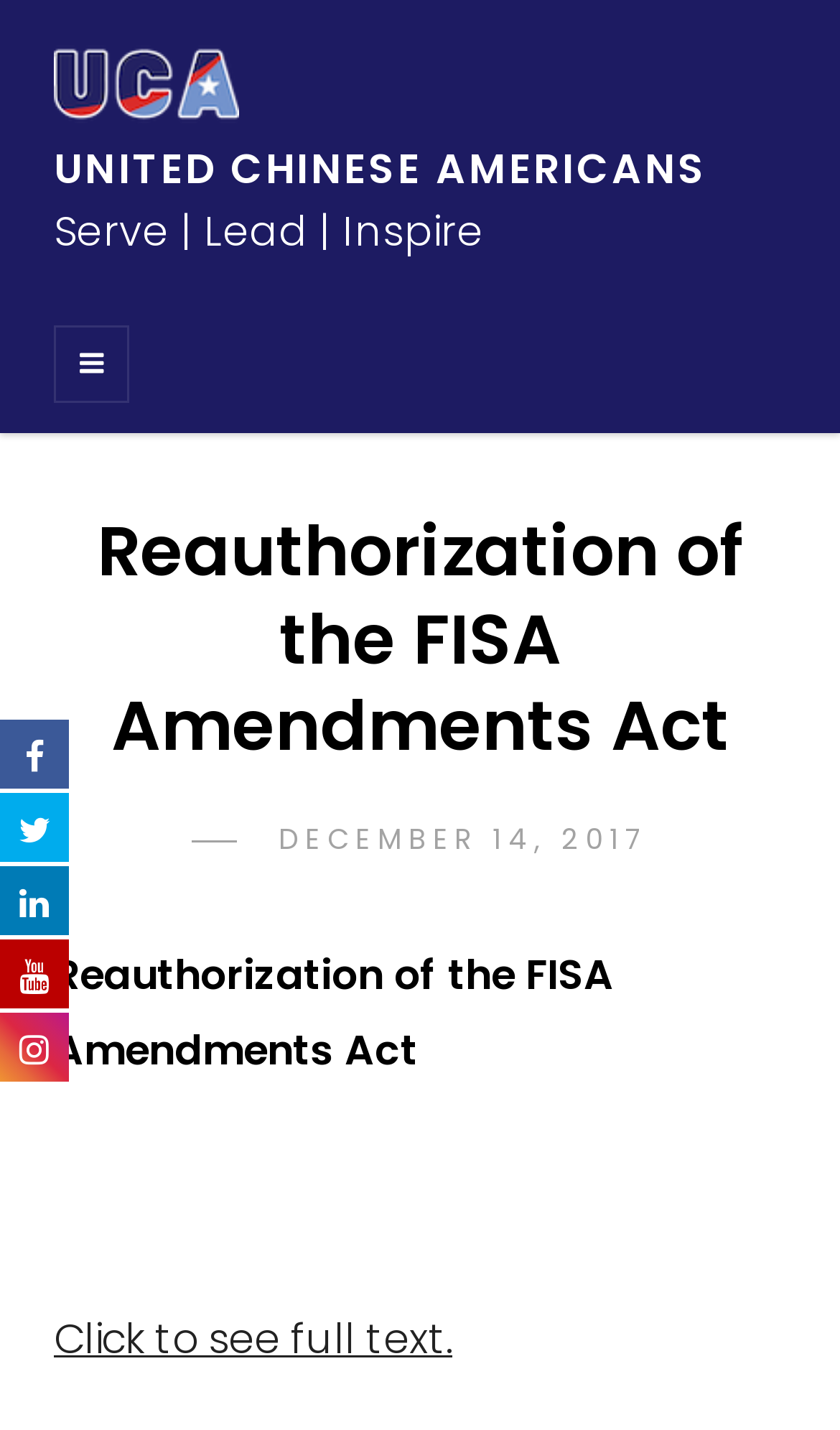Respond to the question with just a single word or phrase: 
What is the purpose of the button at the top?

Expand